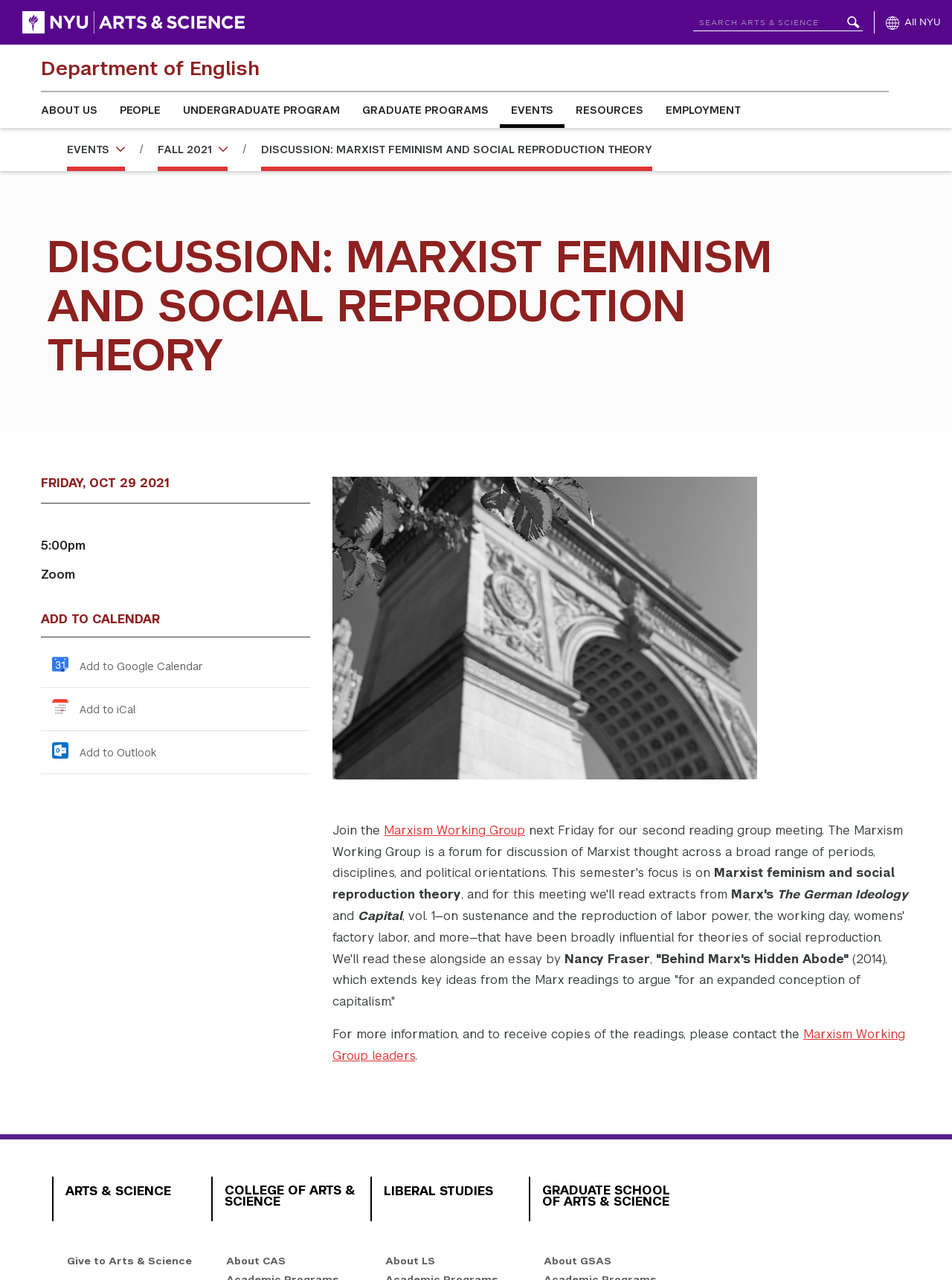What is the name of the department?
Please answer the question with a single word or phrase, referencing the image.

Department of English